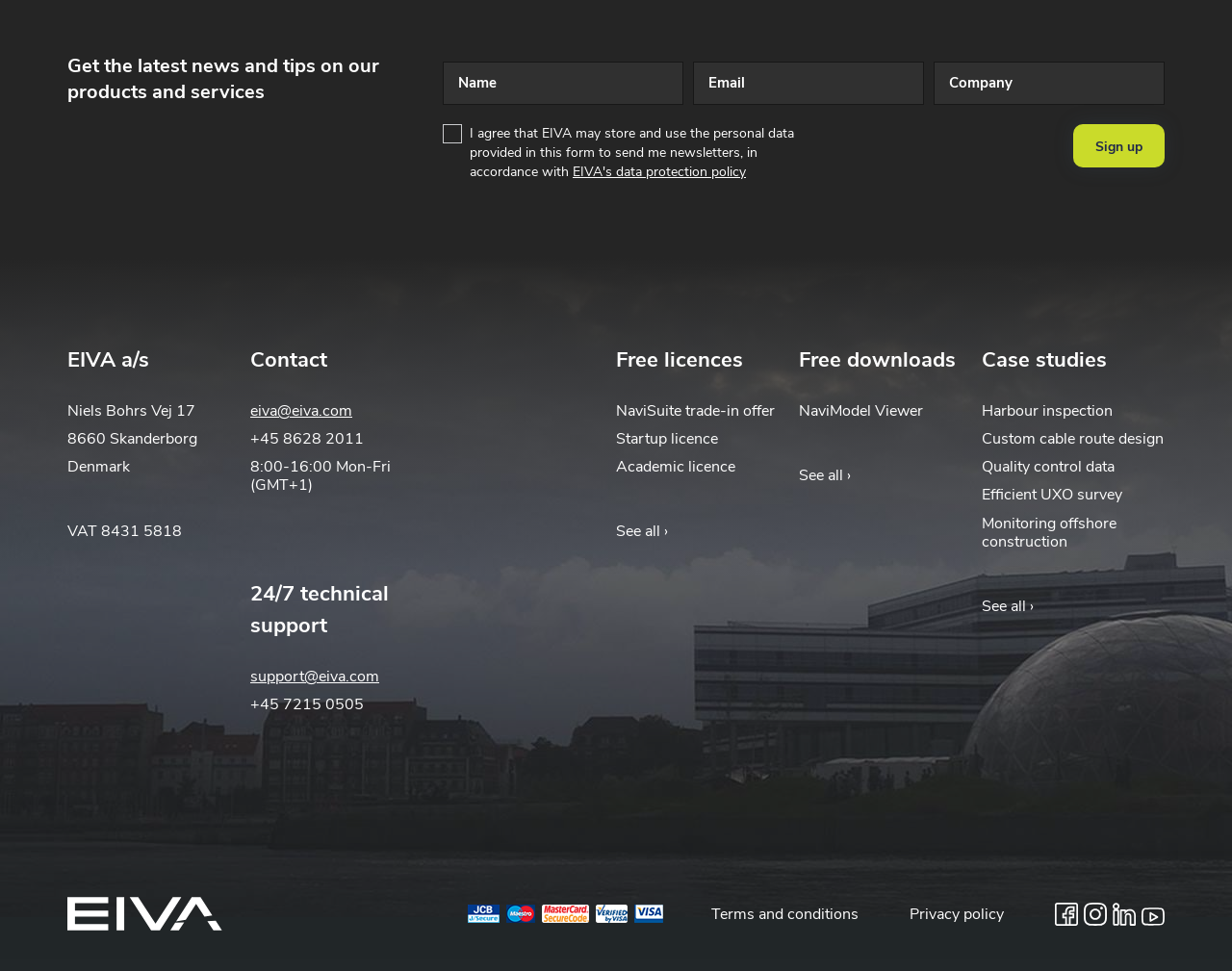Identify the bounding box coordinates of the clickable region to carry out the given instruction: "Read more about Wernicke-Korsakoff Syndrome".

None